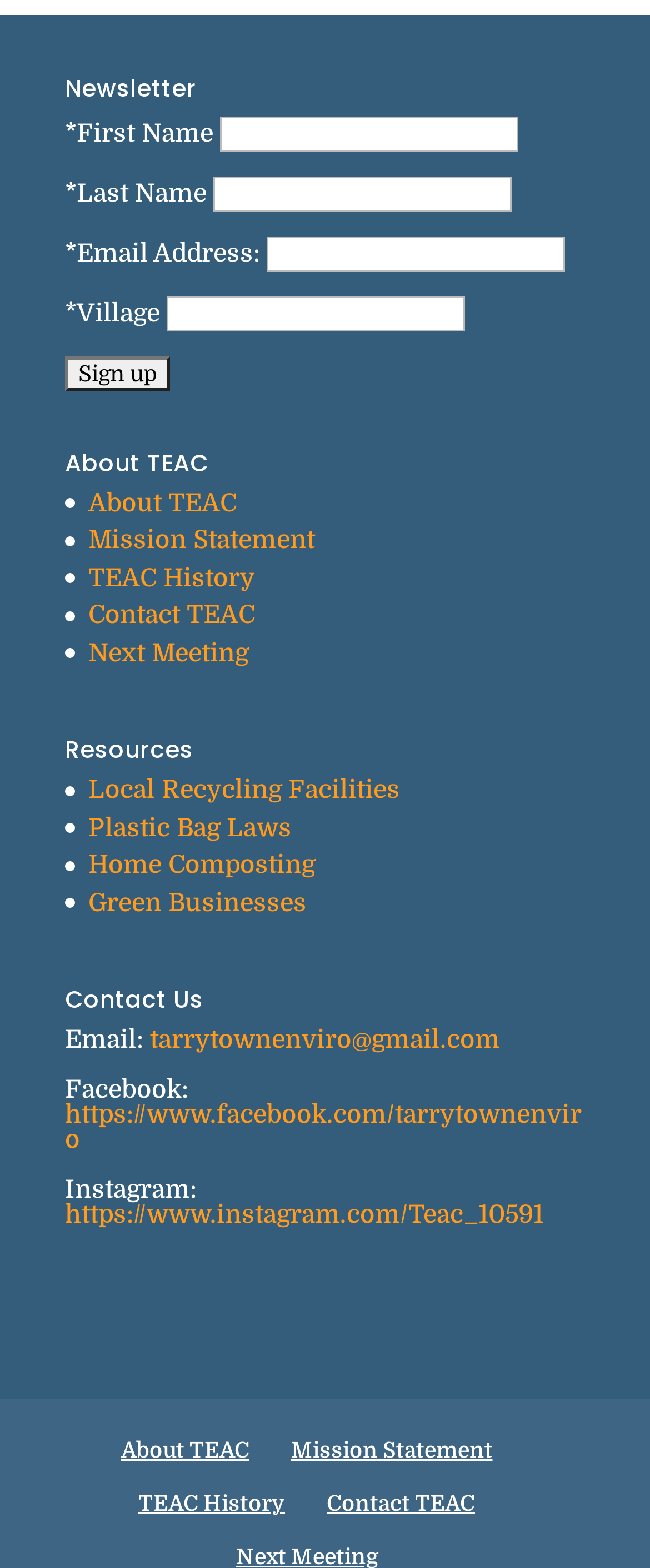What is the purpose of the form at the top?
Look at the screenshot and respond with one word or a short phrase.

Sign up for newsletter